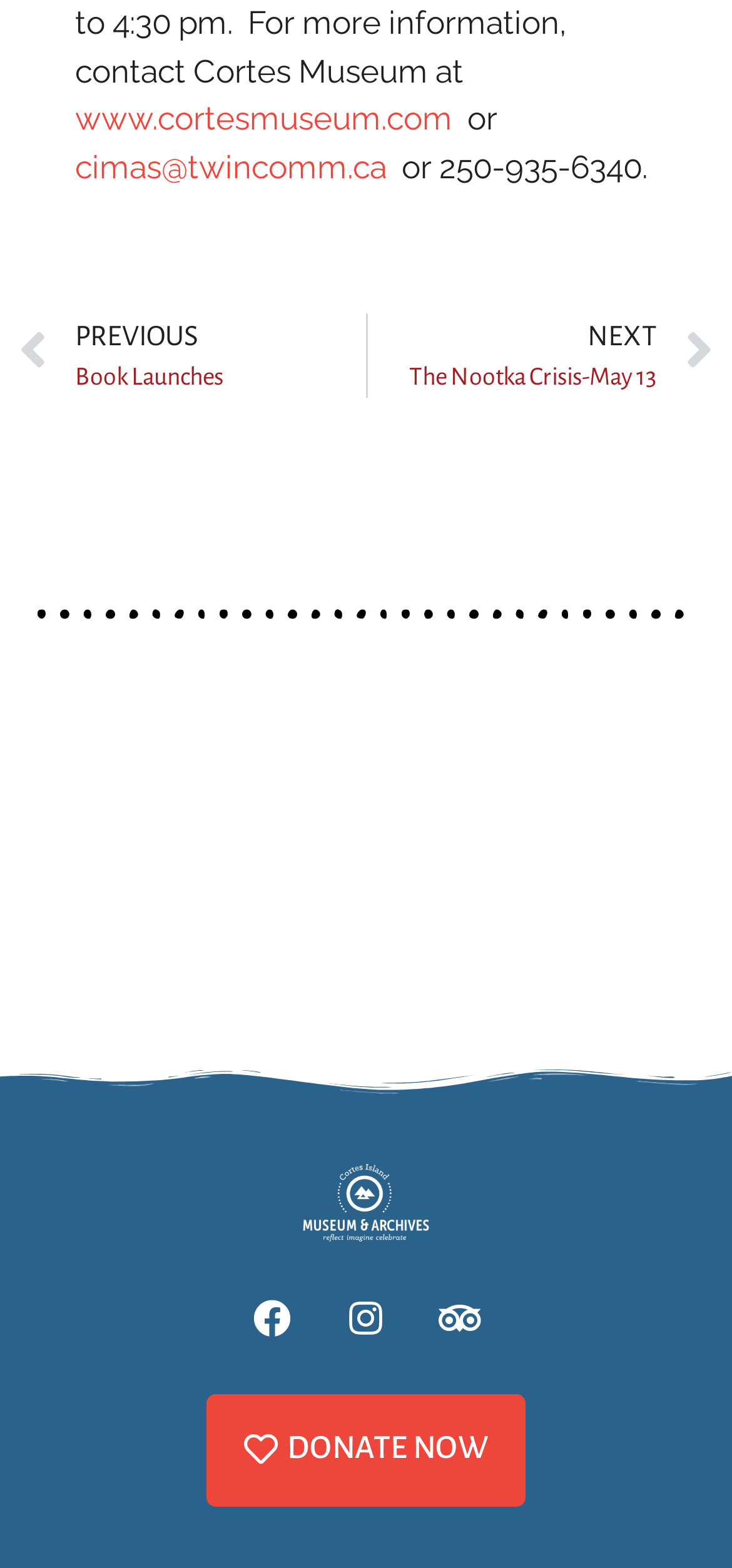Show the bounding box coordinates for the element that needs to be clicked to execute the following instruction: "visit the museum website". Provide the coordinates in the form of four float numbers between 0 and 1, i.e., [left, top, right, bottom].

[0.103, 0.064, 0.618, 0.088]